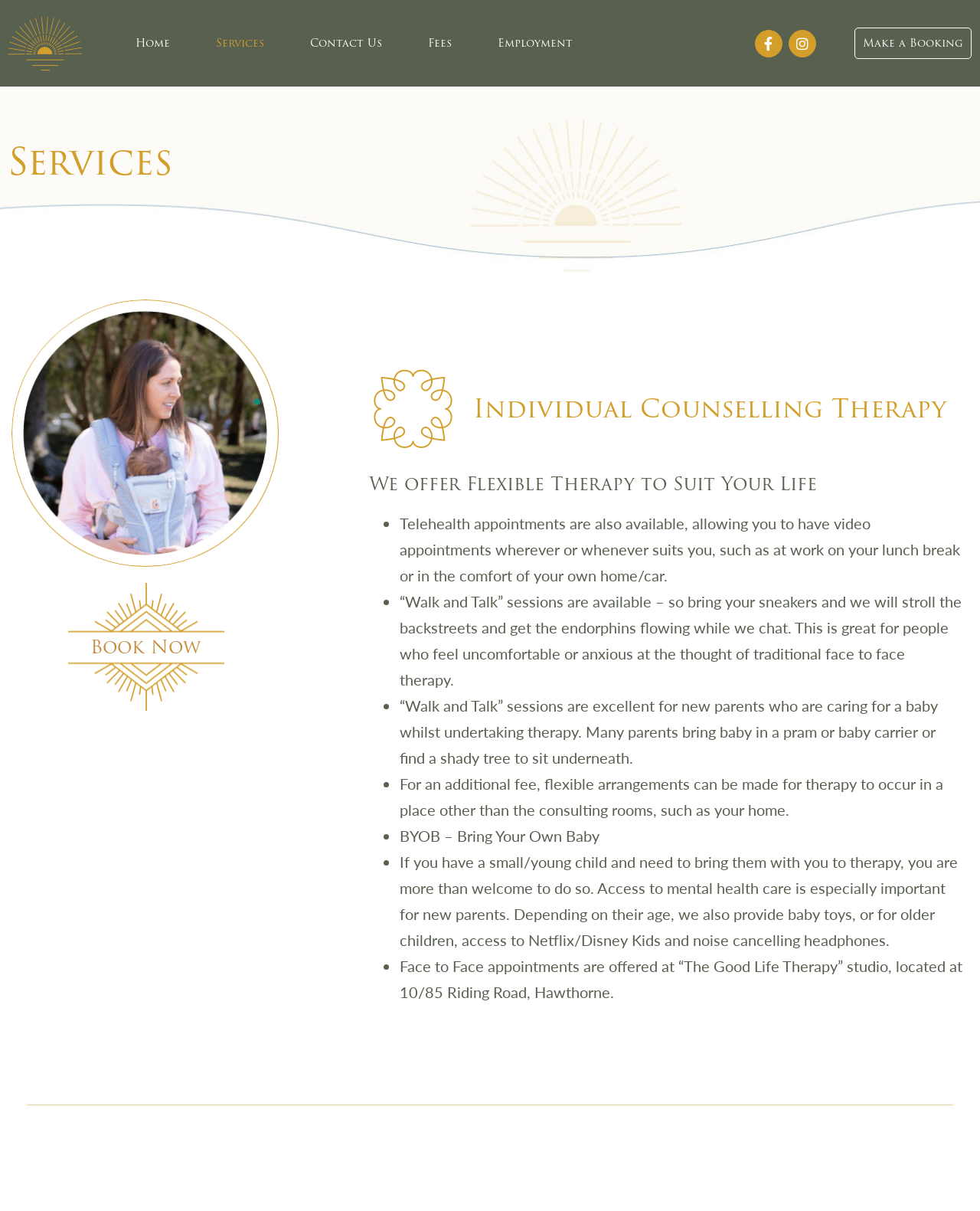What type of therapy is mentioned in the second heading?
Provide a concise answer using a single word or phrase based on the image.

Individual Counselling Therapy